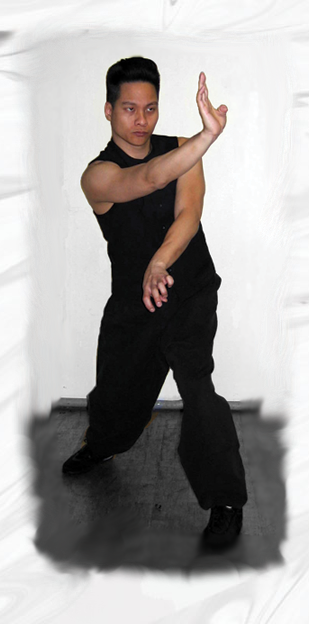What is the focus of the background?
Offer a detailed and full explanation in response to the question.

The background of the image is intentionally minimal, allowing the viewer's focus to rest entirely on the martial artist's technique and posture, emphasizing the importance of the practitioner's movement and control.